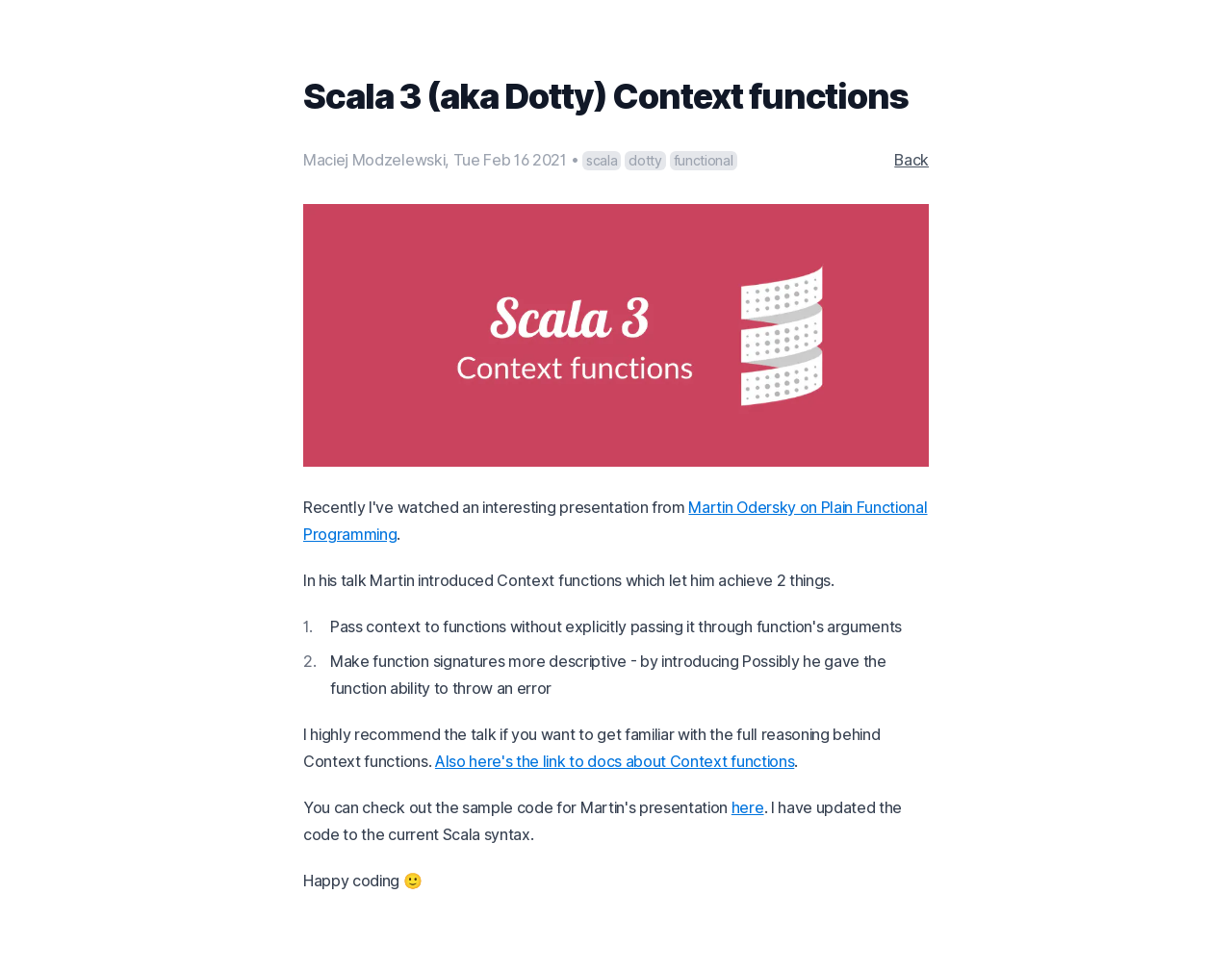What is the purpose of Context functions?
Refer to the screenshot and answer in one word or phrase.

Make function signatures more descriptive